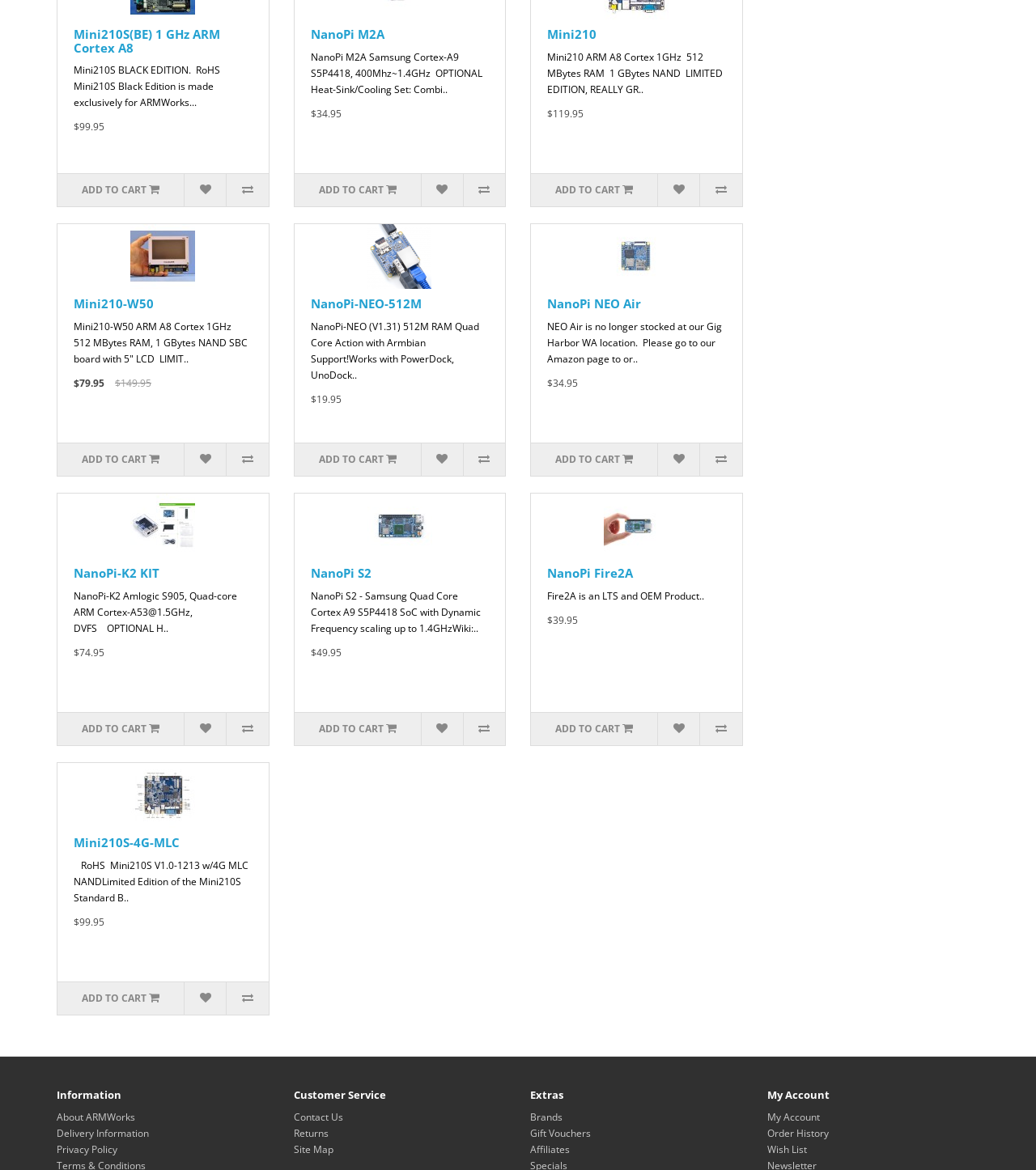Determine the bounding box coordinates of the element's region needed to click to follow the instruction: "Click the ADD TO CART button next to Mini210S(BE) 1 GHz ARM Cortex A8". Provide these coordinates as four float numbers between 0 and 1, formatted as [left, top, right, bottom].

[0.055, 0.149, 0.178, 0.177]